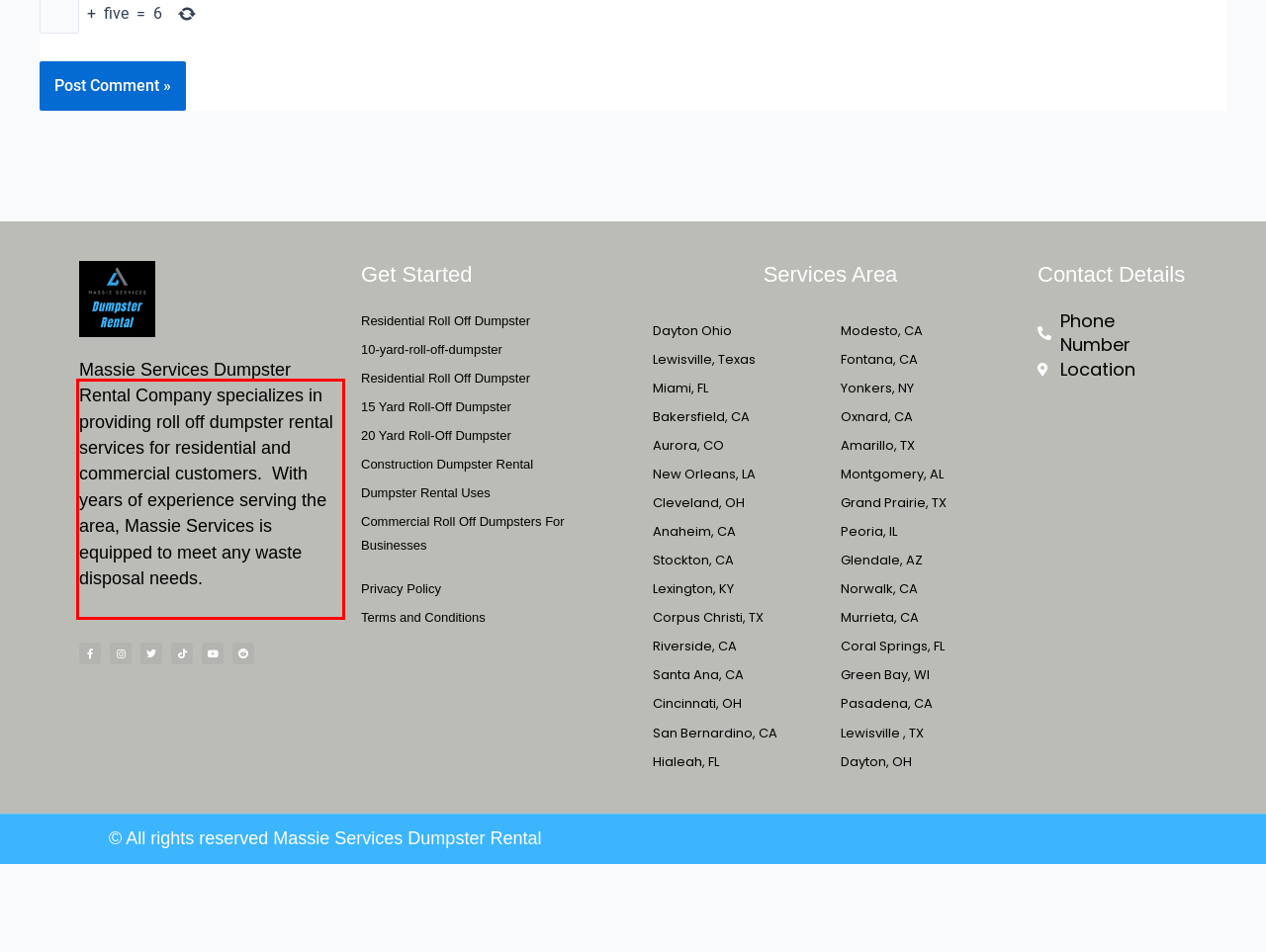Given a screenshot of a webpage, locate the red bounding box and extract the text it encloses.

Massie Services Dumpster Rental Company specializes in providing roll off dumpster rental services for residential and commercial customers. With years of experience serving the area, Massie Services is equipped to meet any waste disposal needs.